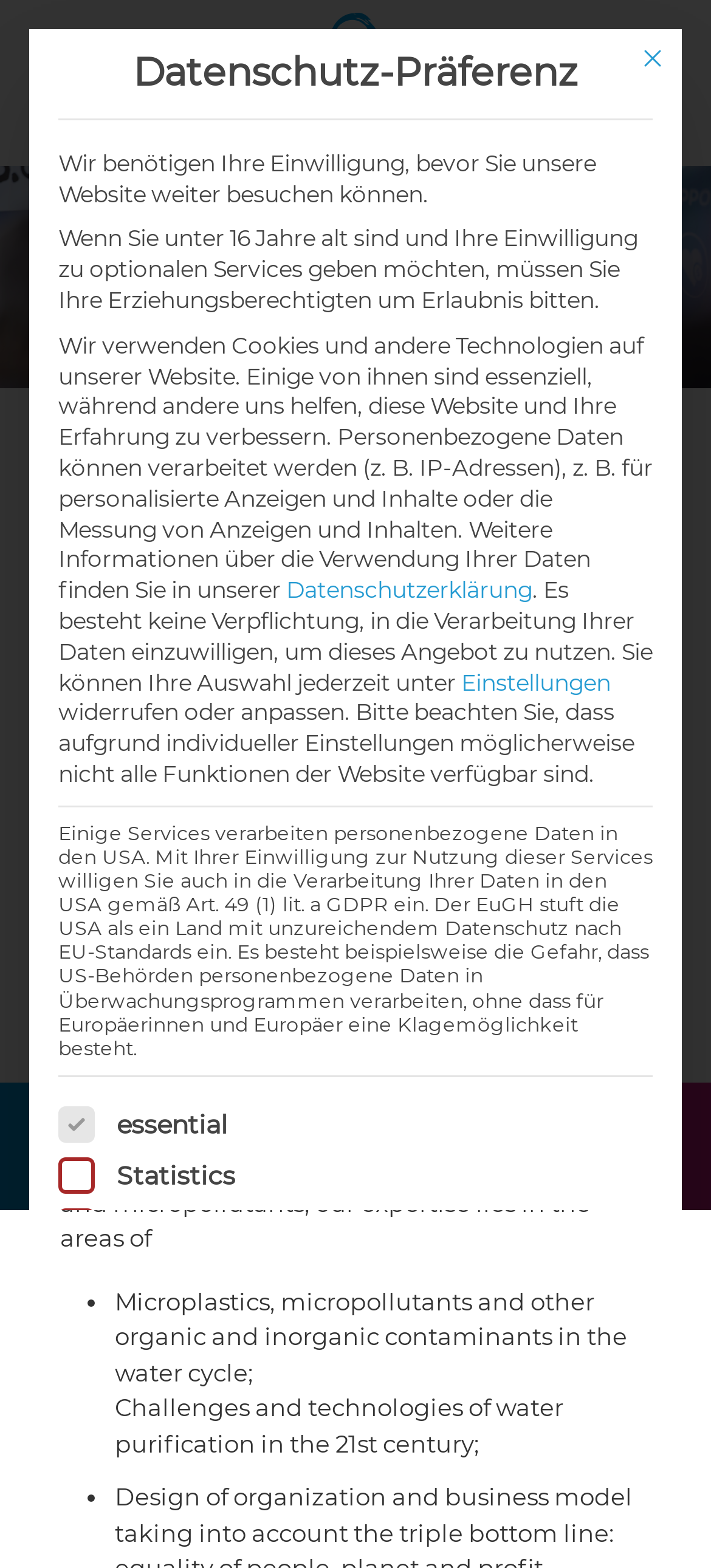Please provide the bounding box coordinates for the element that needs to be clicked to perform the following instruction: "Click the 'Einwilligung speichern' button". The coordinates should be given as four float numbers between 0 and 1, i.e., [left, top, right, bottom].

[0.082, 0.845, 0.918, 0.892]